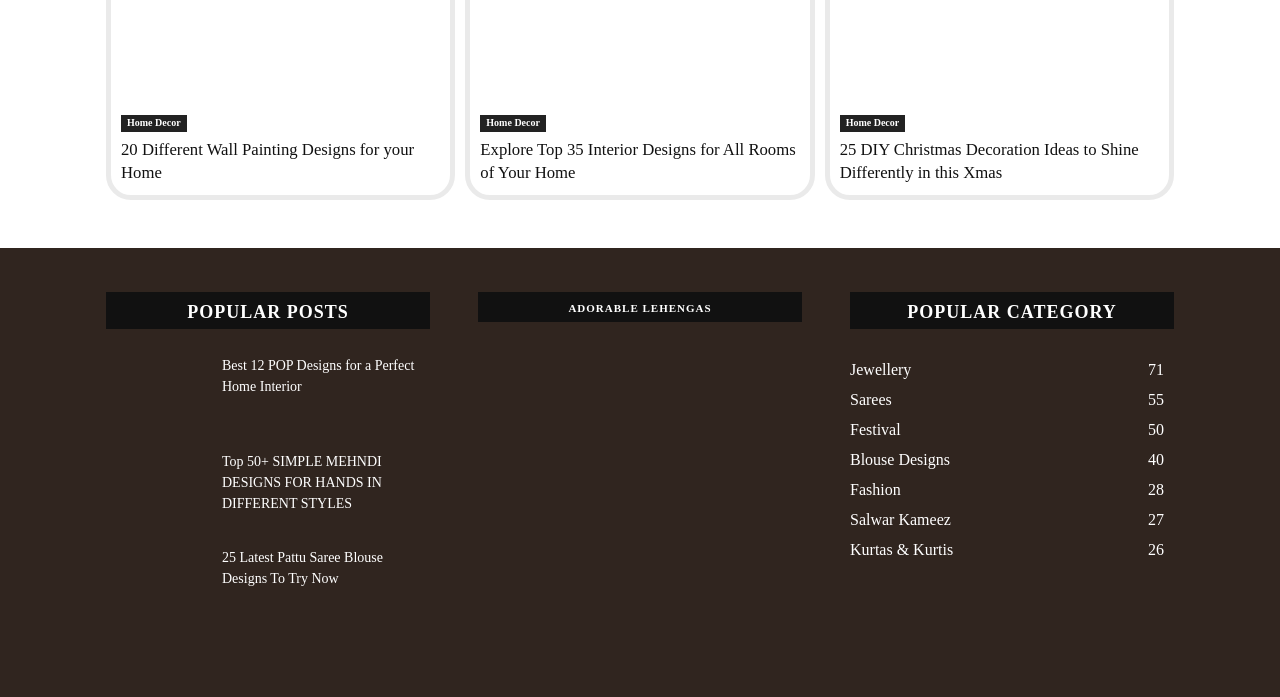Ascertain the bounding box coordinates for the UI element detailed here: "Kurtas & Kurtis26". The coordinates should be provided as [left, top, right, bottom] with each value being a float between 0 and 1.

[0.664, 0.731, 0.745, 0.756]